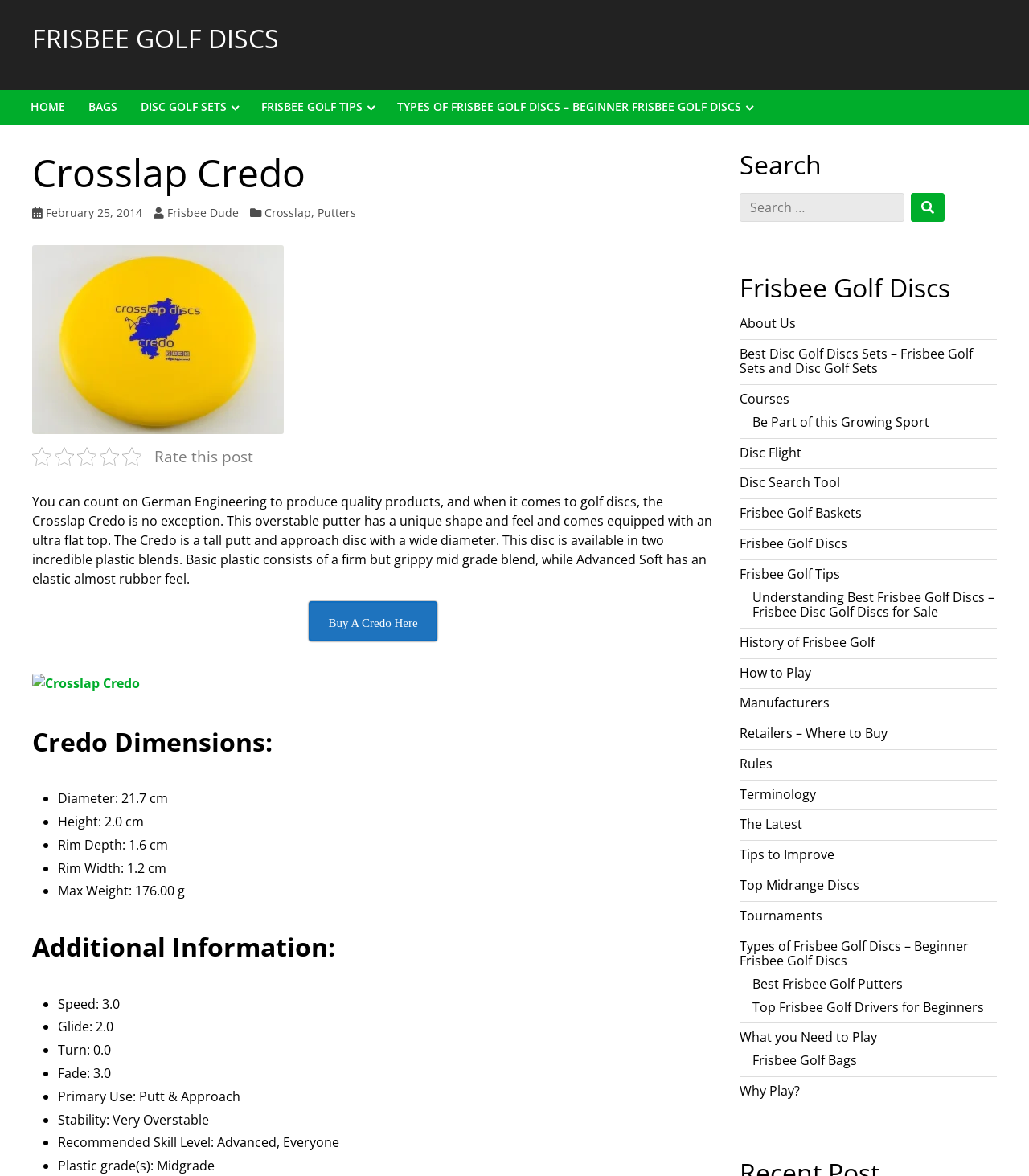What is the primary use of the Crosslap Credo?
Please utilize the information in the image to give a detailed response to the question.

The primary use of the Crosslap Credo can be found in the section 'Additional Information:' where it is listed as 'Primary Use: Putt & Approach'.